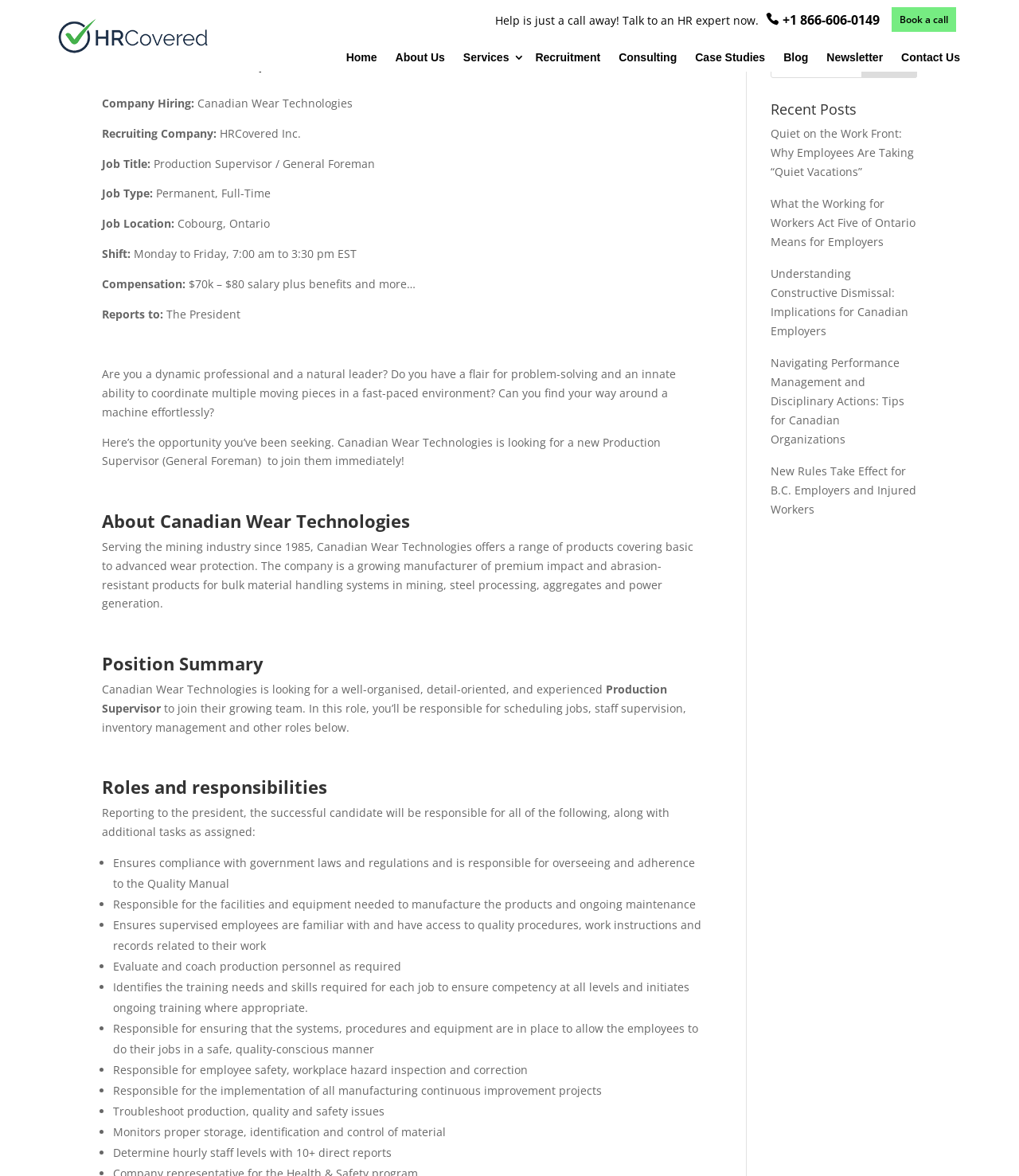Identify the primary heading of the webpage and provide its text.

Production Supervisor / General Foreman 